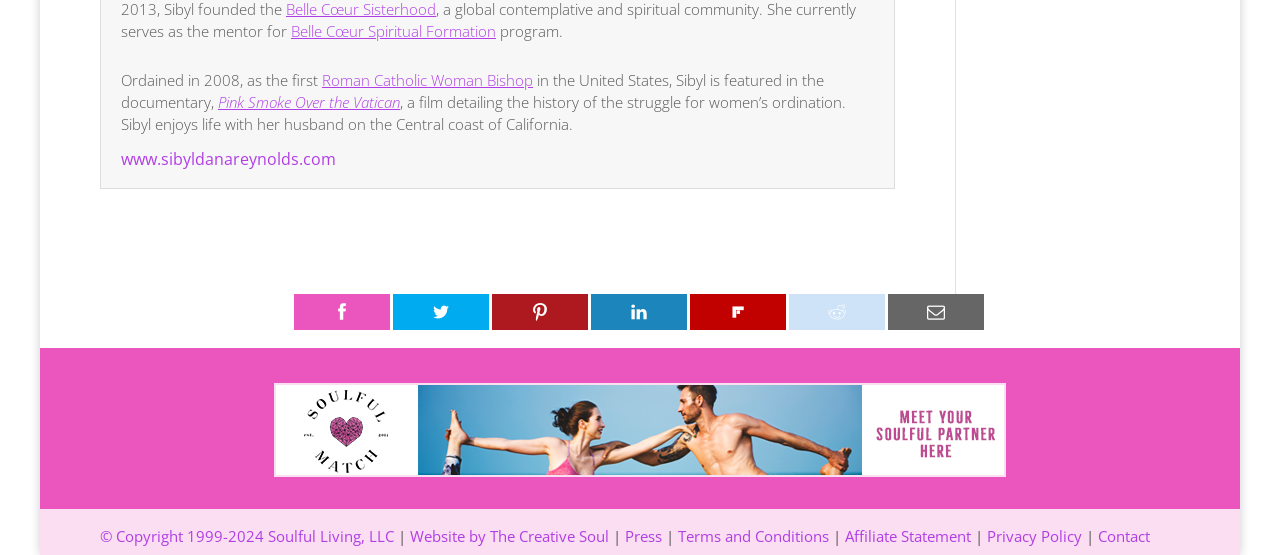What is the name of the company that created the website?
Please look at the screenshot and answer using one word or phrase.

The Creative Soul